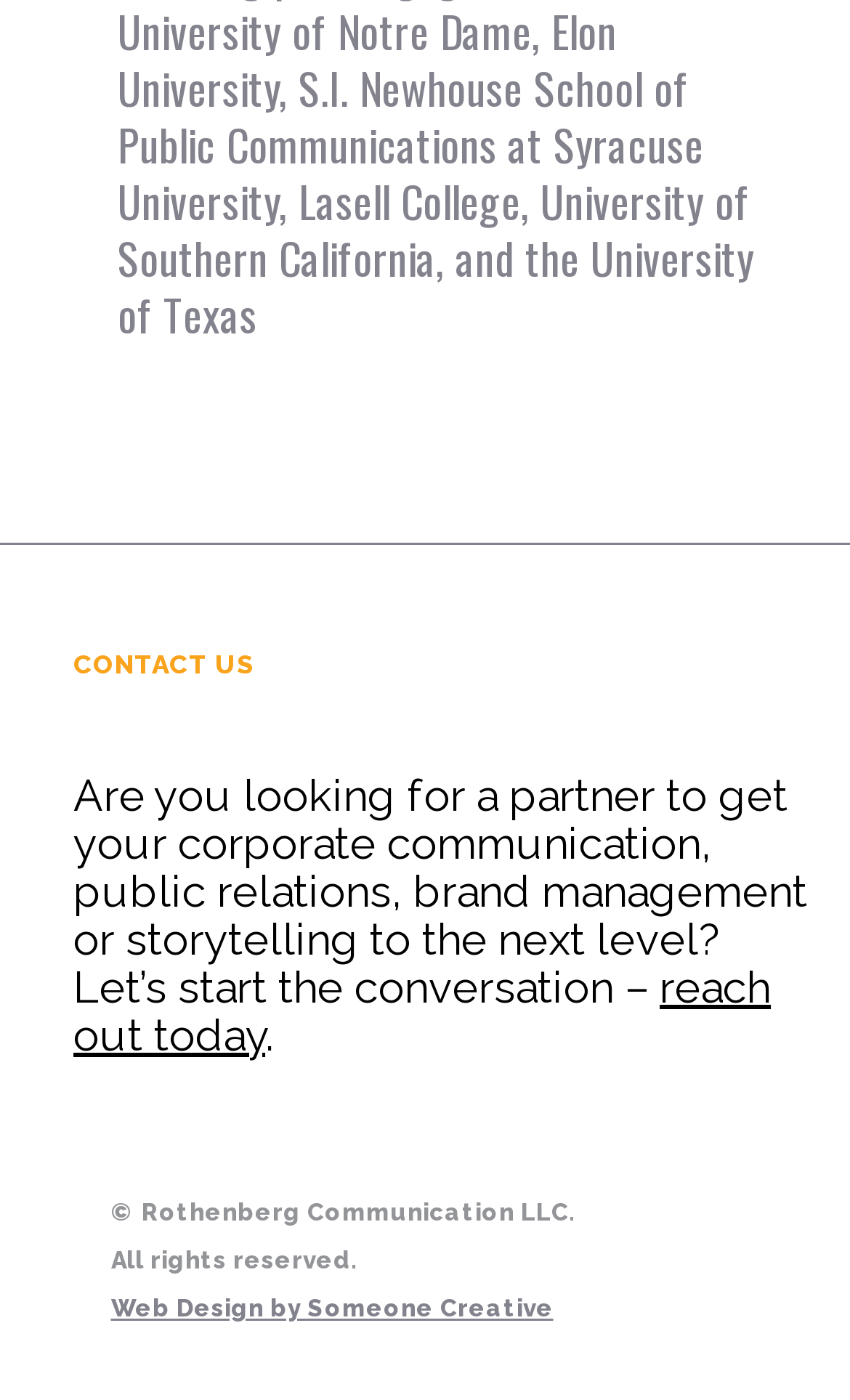Find the bounding box of the UI element described as follows: "reach out today".

[0.086, 0.687, 0.907, 0.758]